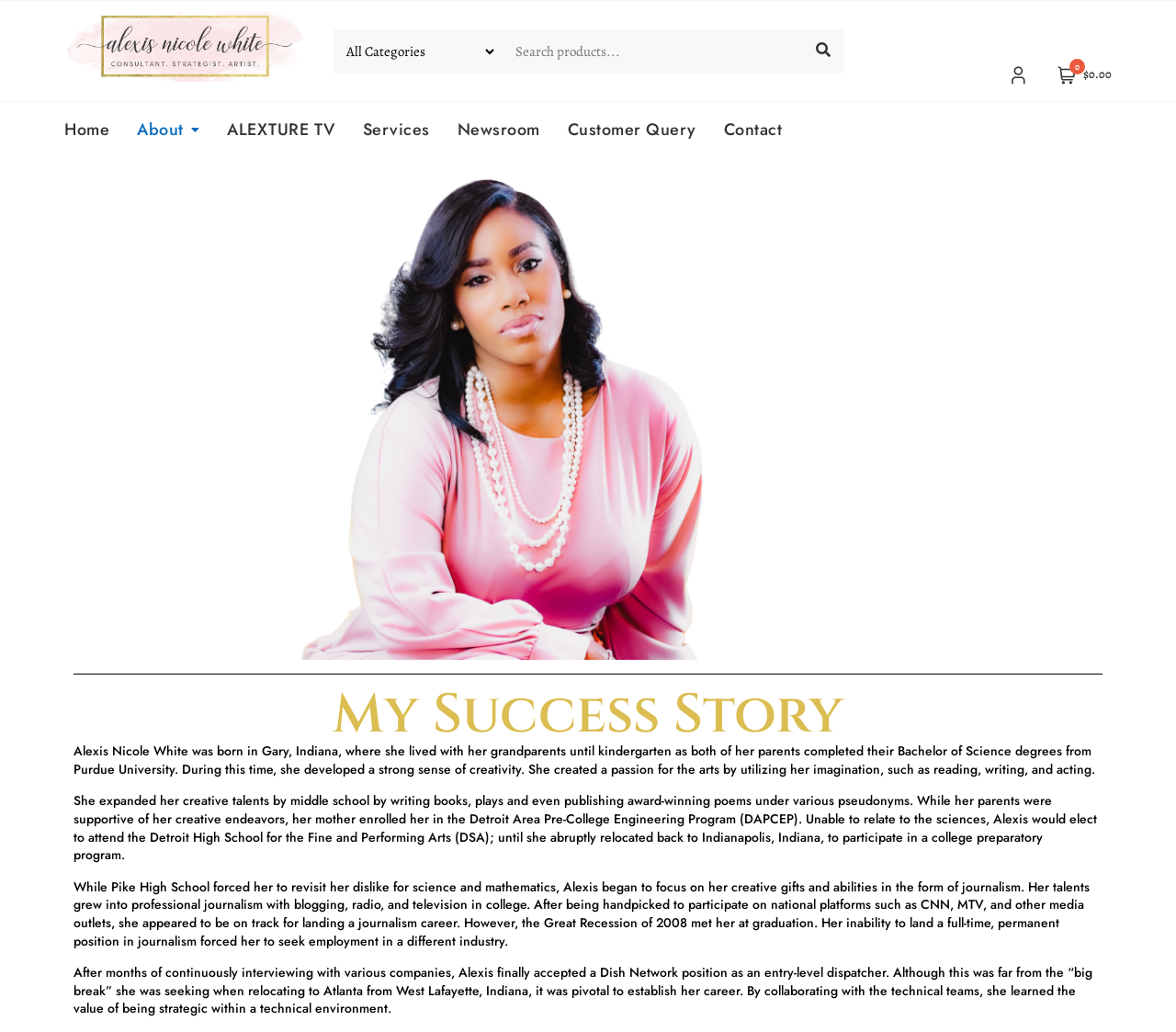Locate the bounding box coordinates of the clickable part needed for the task: "View ALEXTURE TV".

[0.181, 0.099, 0.296, 0.153]